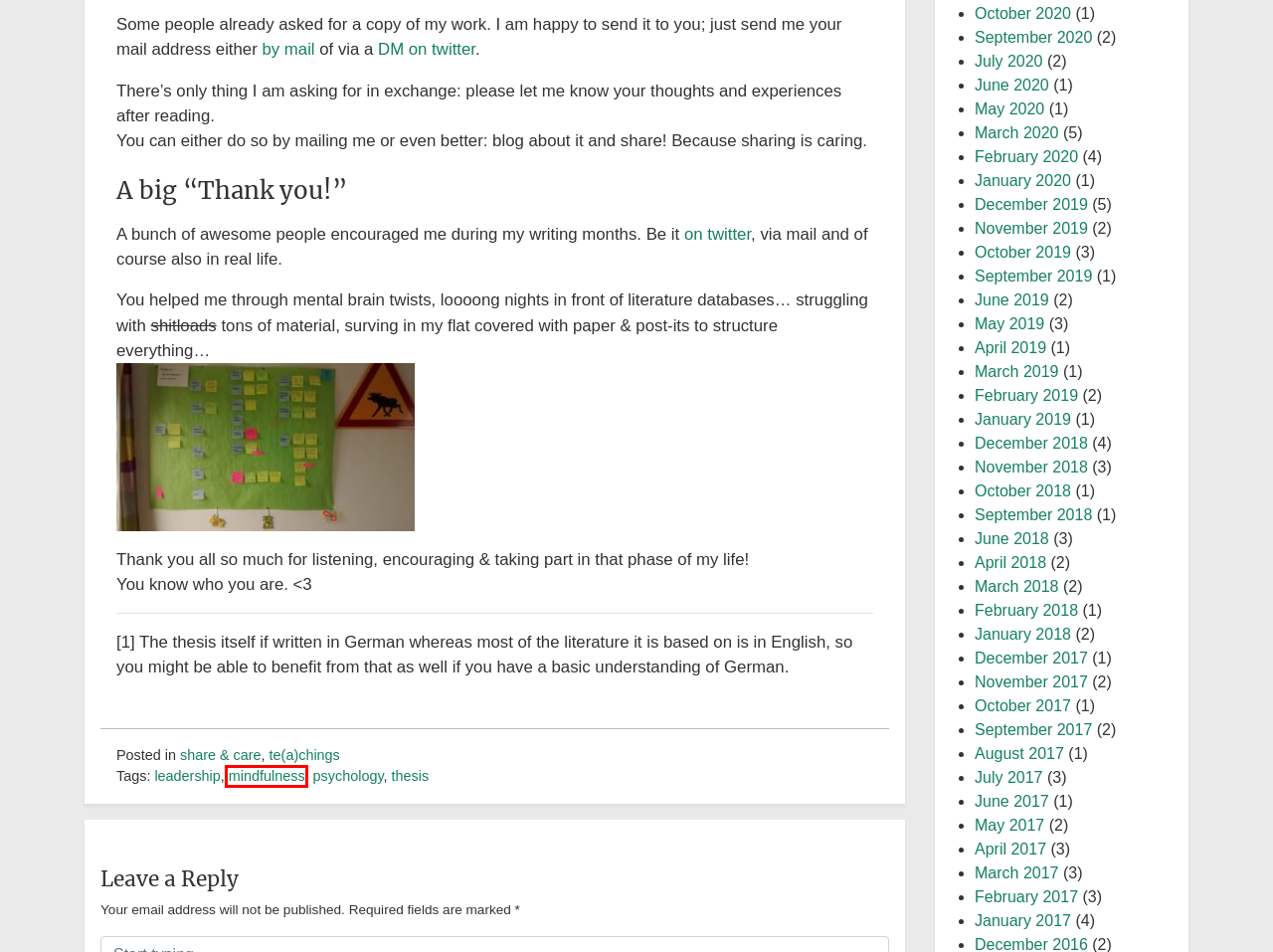You have a screenshot of a webpage with a red bounding box around an element. Identify the webpage description that best fits the new page that appears after clicking the selected element in the red bounding box. Here are the candidates:
A. April 2017 - The L.I.S.T.E.N. Blog - Learn, Inspire, Share, Te(a)ch, Empathize, Network
B. November 2019 - The L.I.S.T.E.N. Blog - Learn, Inspire, Share, Te(a)ch, Empathize, Network
C. April 2019 - The L.I.S.T.E.N. Blog - Learn, Inspire, Share, Te(a)ch, Empathize, Network
D. leadership Archives - The L.I.S.T.E.N. Blog - Learn, Inspire, Share, Te(a)ch, Empathize, Network
E. mindfulness Archives - The L.I.S.T.E.N. Blog - Learn, Inspire, Share, Te(a)ch, Empathize, Network
F. November 2017 - The L.I.S.T.E.N. Blog - Learn, Inspire, Share, Te(a)ch, Empathize, Network
G. May 2017 - The L.I.S.T.E.N. Blog - Learn, Inspire, Share, Te(a)ch, Empathize, Network
H. June 2020 - The L.I.S.T.E.N. Blog - Learn, Inspire, Share, Te(a)ch, Empathize, Network

E